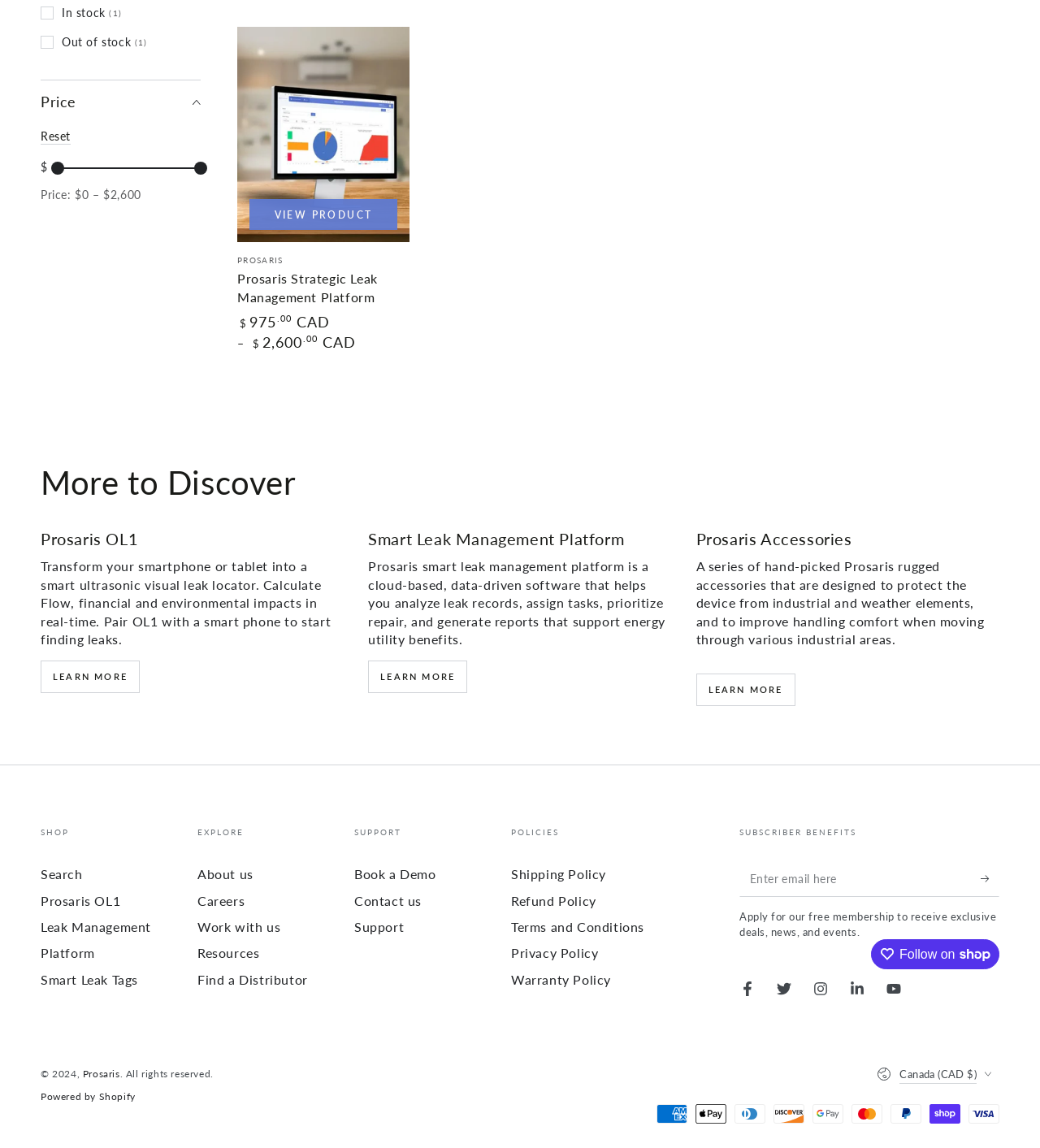What is the vendor of the product?
Use the image to answer the question with a single word or phrase.

PROSARIS